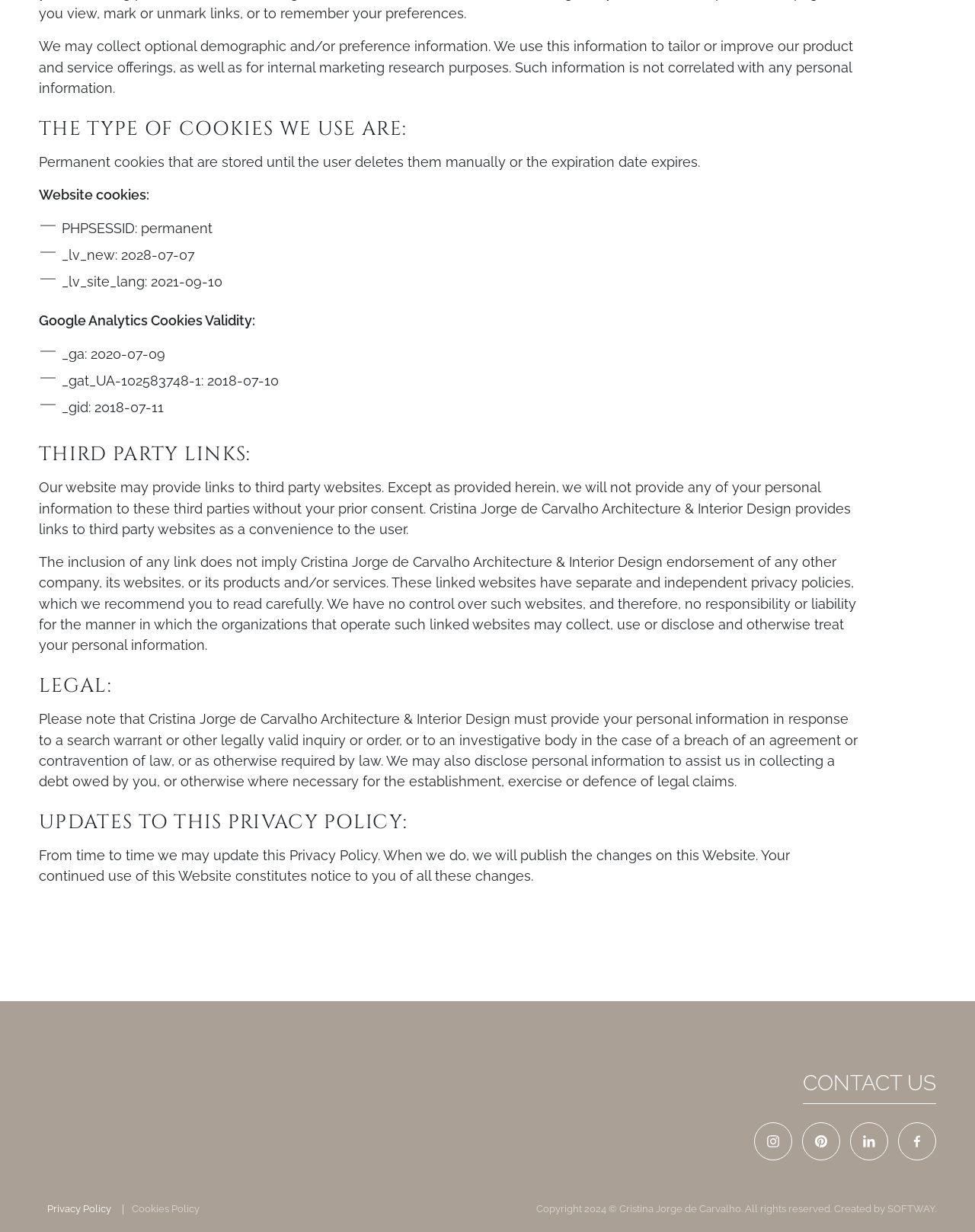Show me the bounding box coordinates of the clickable region to achieve the task as per the instruction: "View the cookies policy".

[0.126, 0.978, 0.213, 0.986]